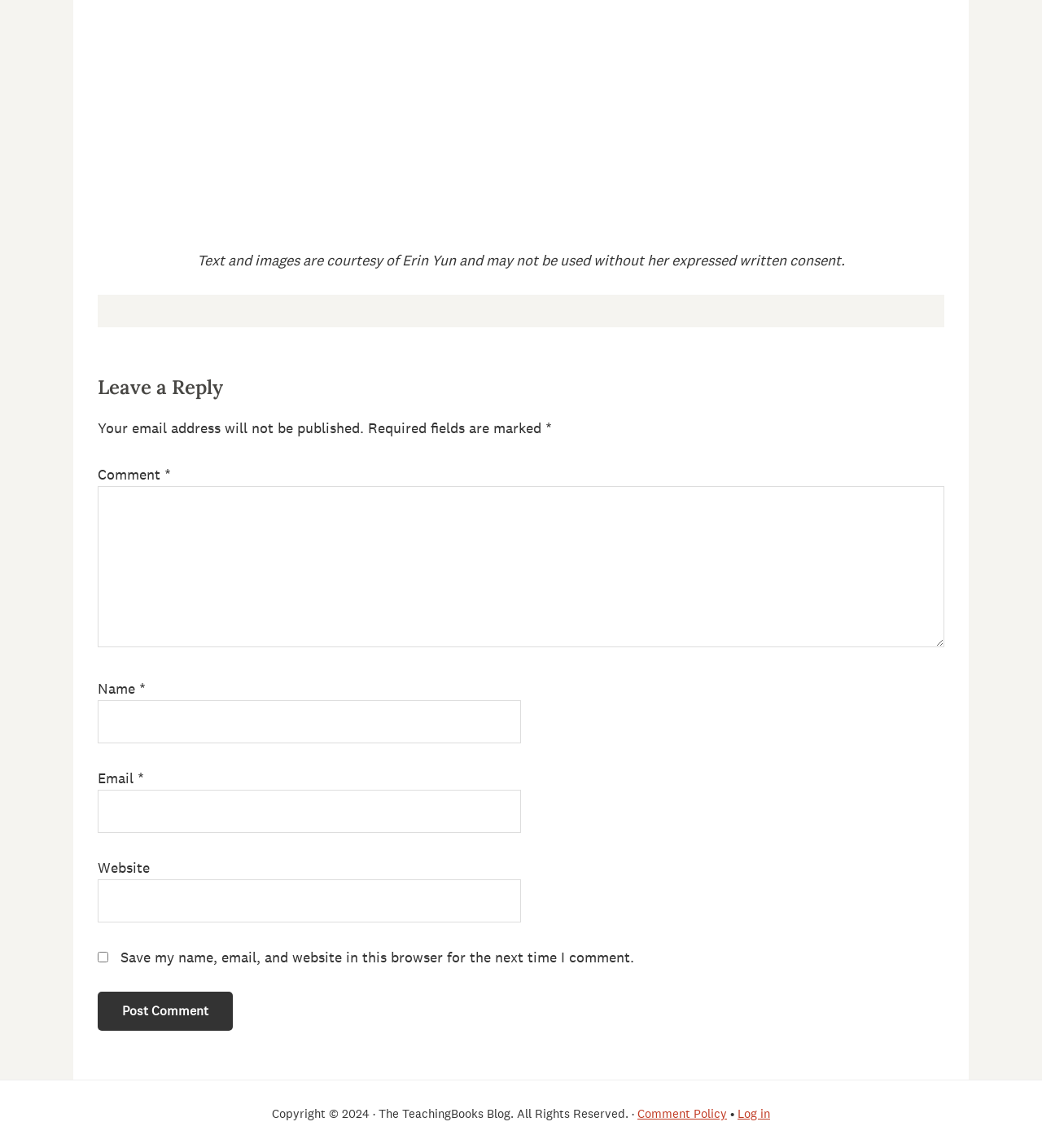What is the link 'Comment Policy' for?
From the image, respond using a single word or phrase.

Comment guidelines